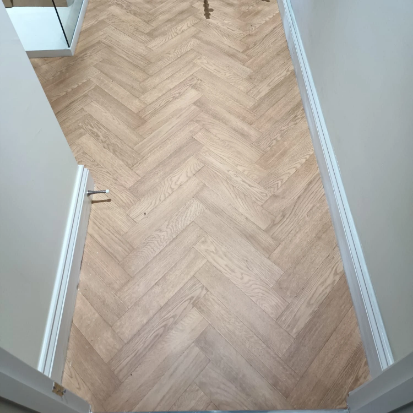Answer the following inquiry with a single word or phrase:
What color tone is the wood in the flooring?

Light